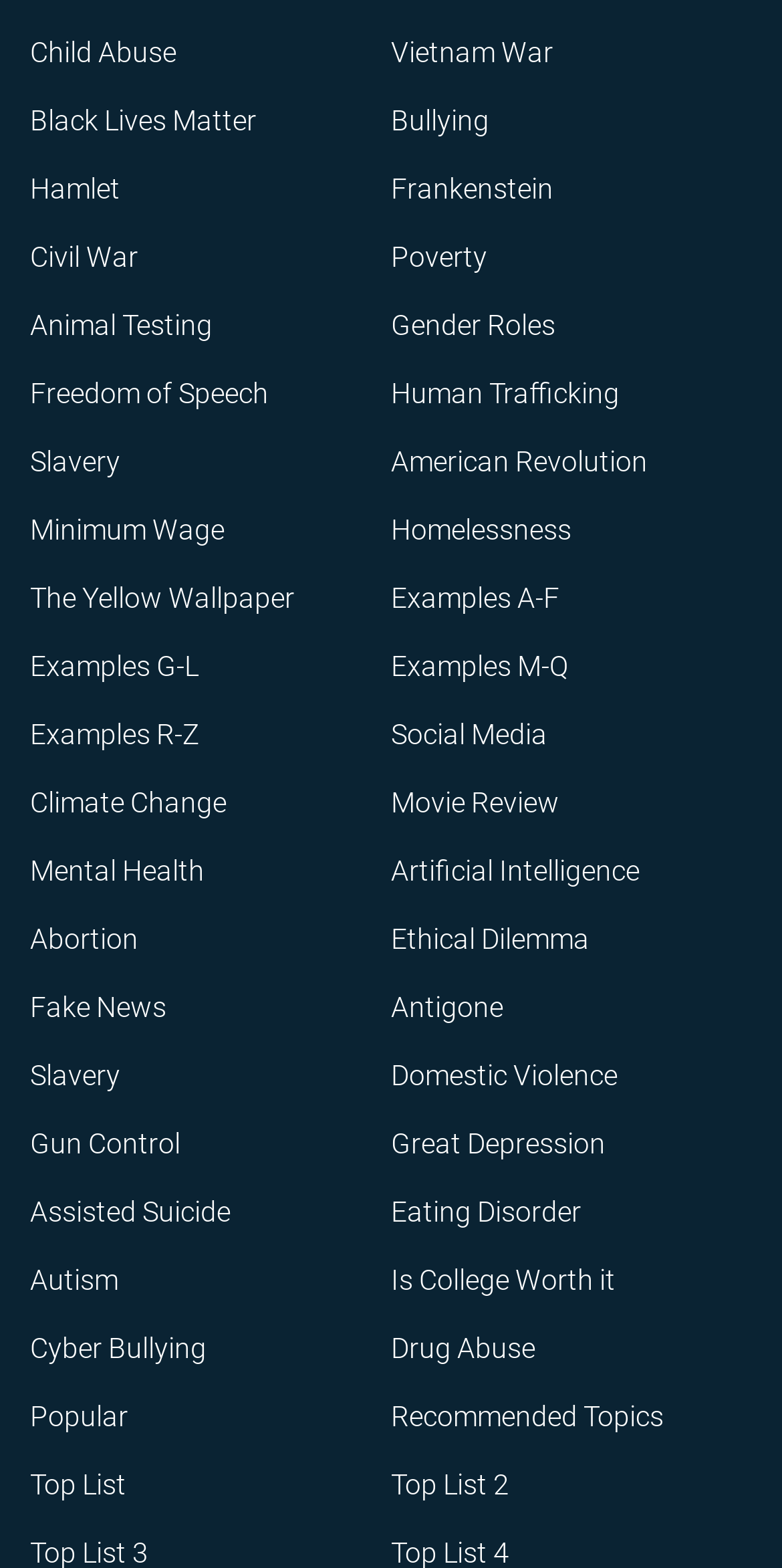From the element description Movie Review, predict the bounding box coordinates of the UI element. The coordinates must be specified in the format (top-left x, top-left y, bottom-right x, bottom-right y) and should be within the 0 to 1 range.

[0.5, 0.614, 0.723, 0.635]